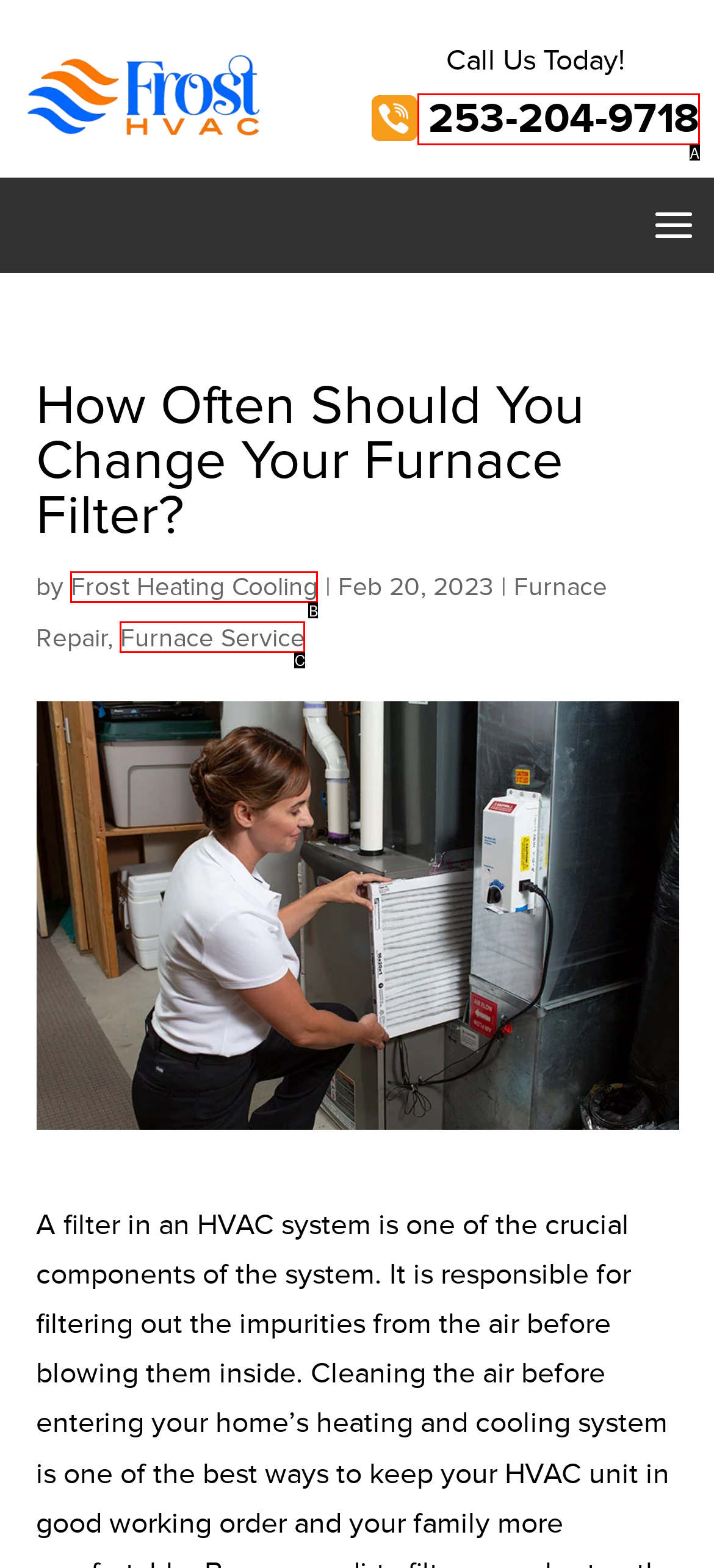Given the description: Frost Heating Cooling, identify the matching option. Answer with the corresponding letter.

B